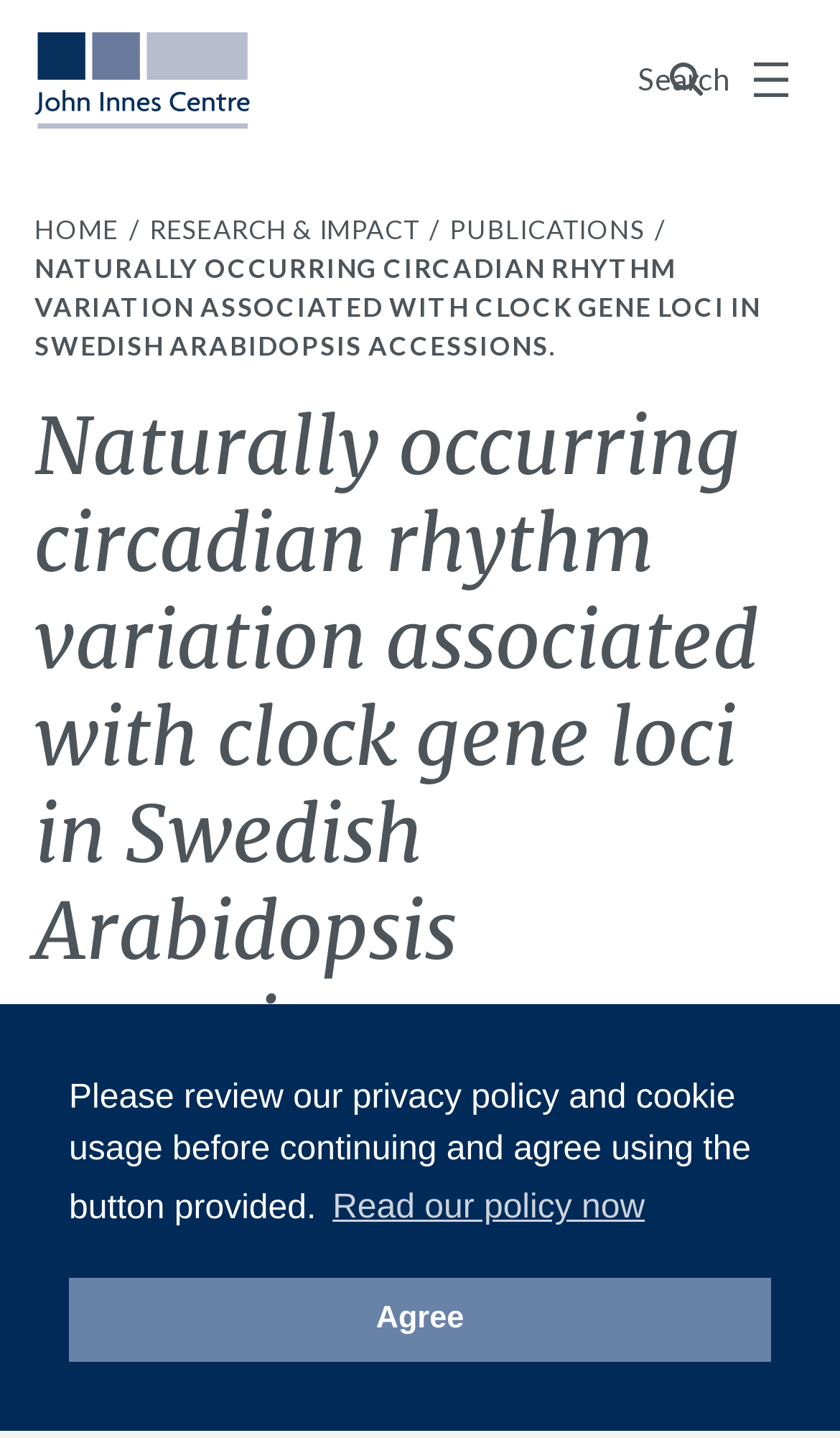Is there a search function on the webpage?
Refer to the image and respond with a one-word or short-phrase answer.

Yes